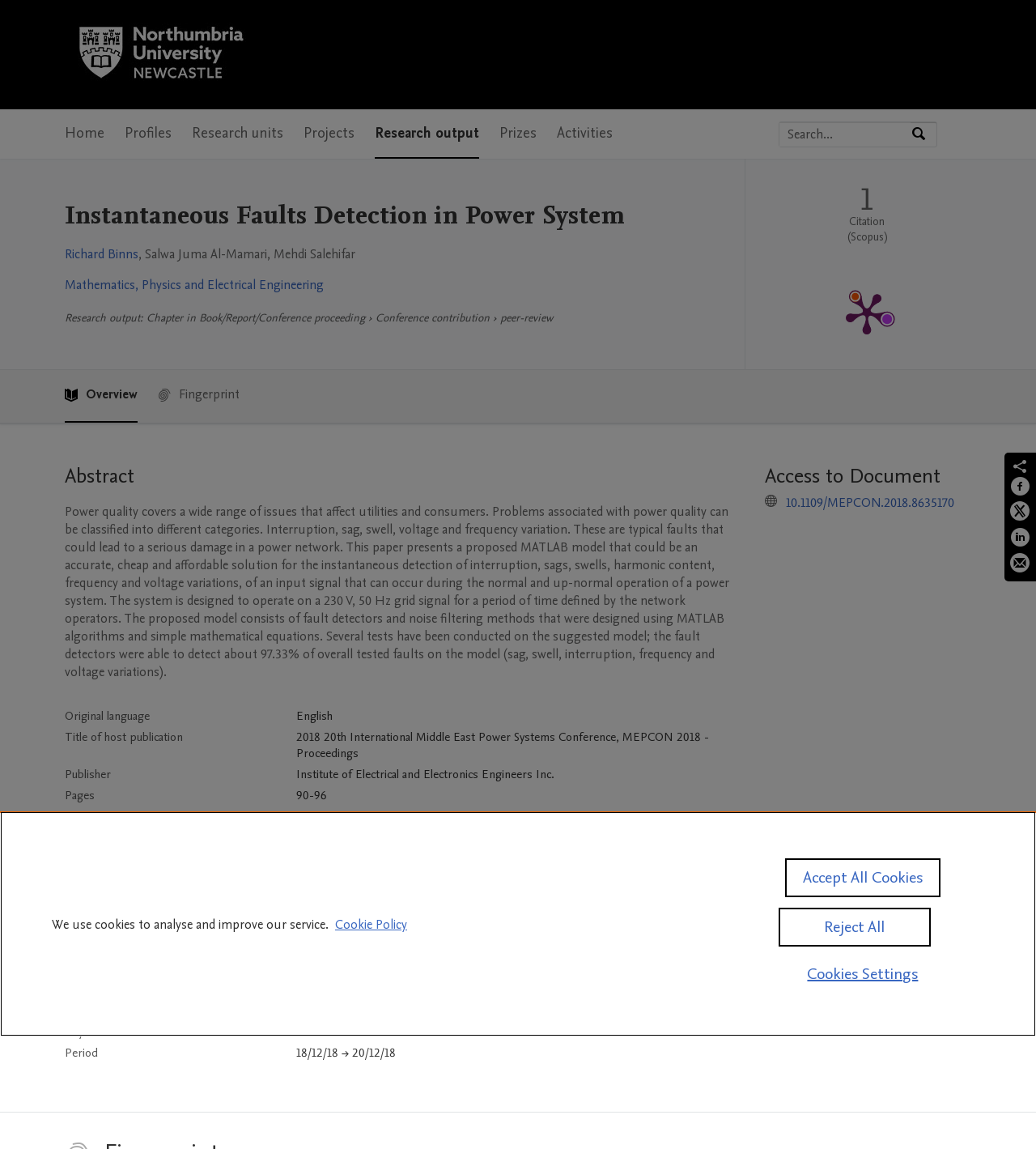Provide a brief response to the question using a single word or phrase: 
What is the number of citations of the research output?

1